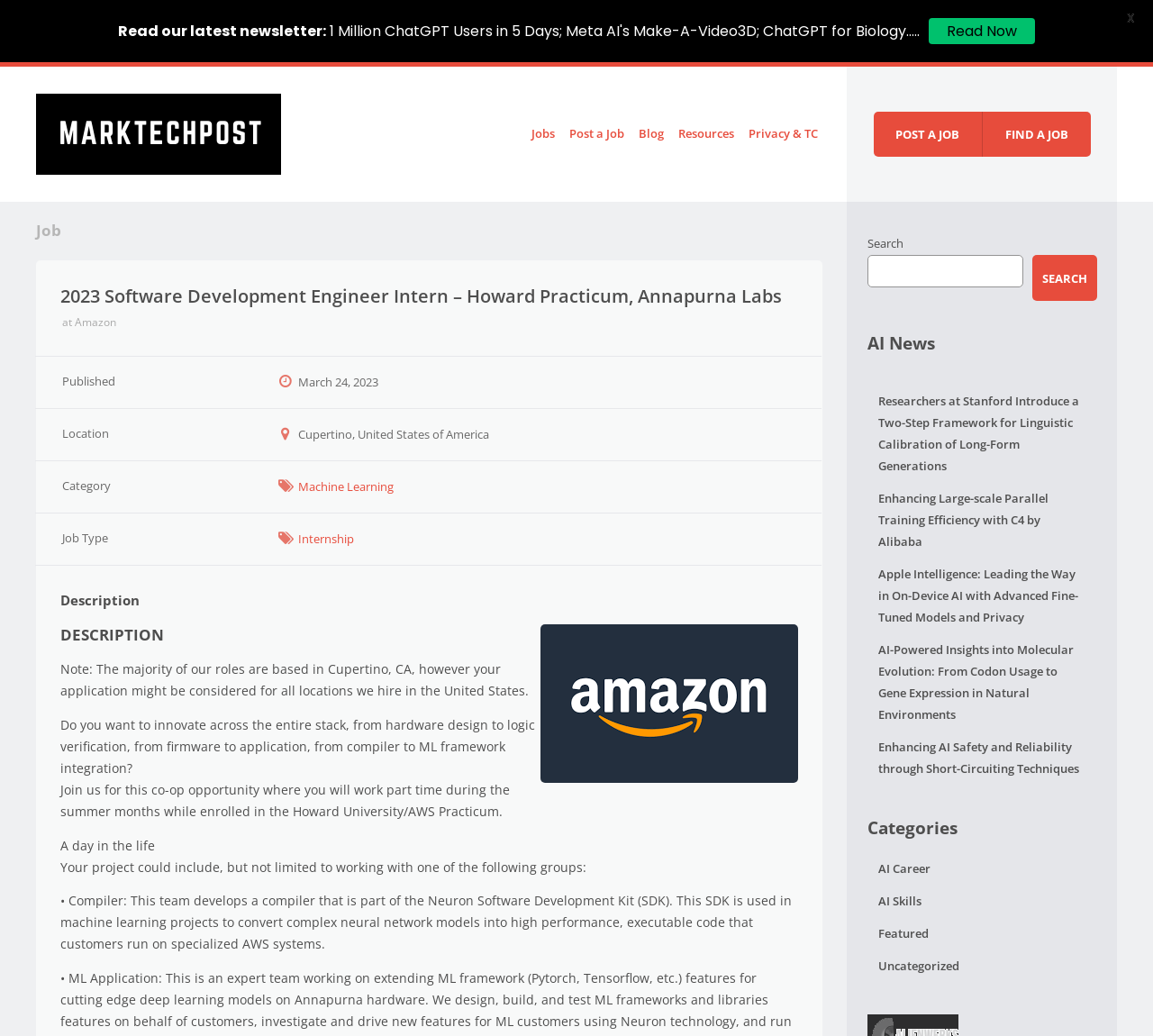Could you specify the bounding box coordinates for the clickable section to complete the following instruction: "View job description"?

[0.052, 0.276, 0.692, 0.297]